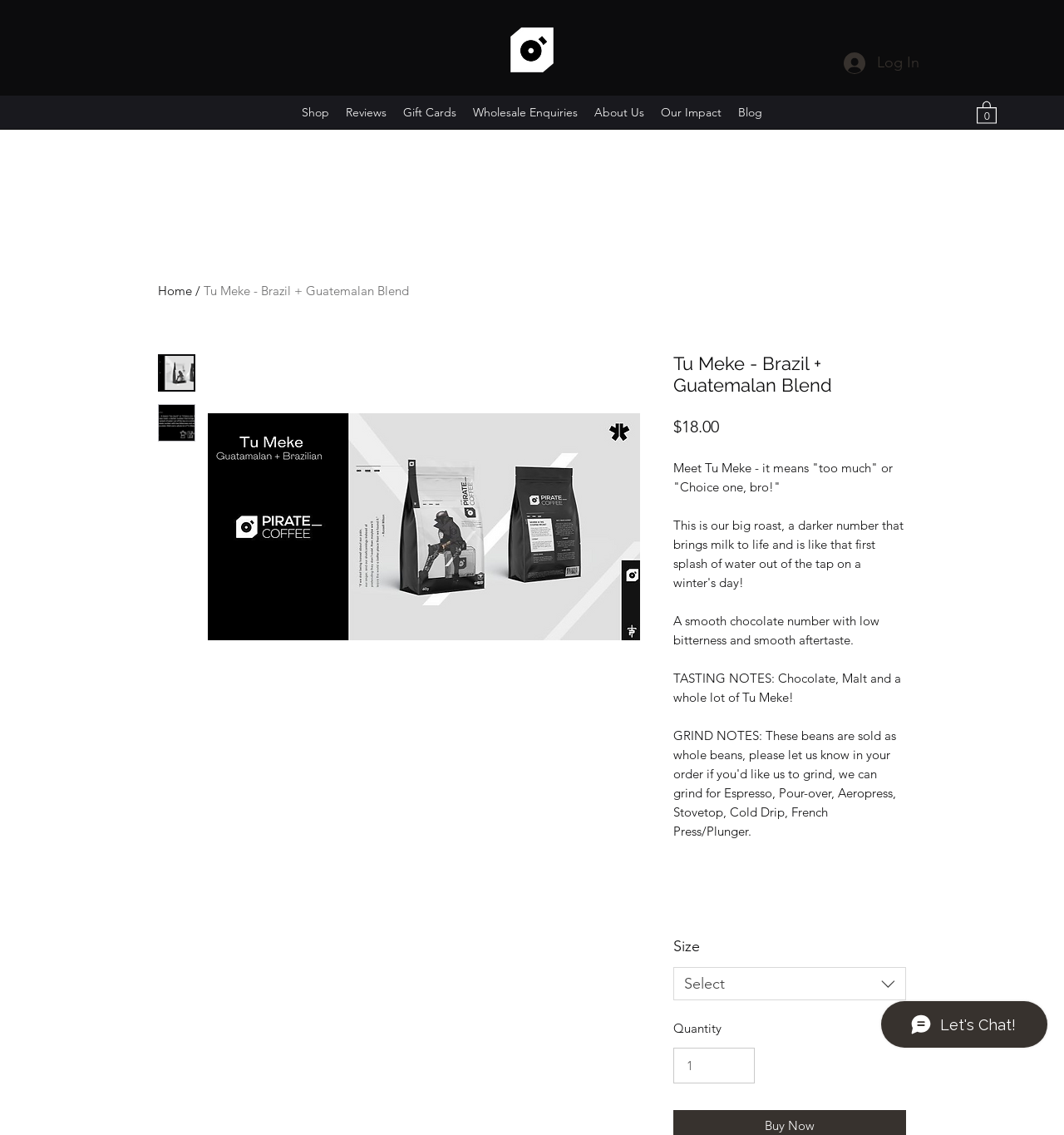Find the bounding box coordinates for the area you need to click to carry out the instruction: "View the 'Tu Meke - Brazil + Guatemalan Blend' product image". The coordinates should be four float numbers between 0 and 1, indicated as [left, top, right, bottom].

[0.195, 0.31, 0.602, 0.618]